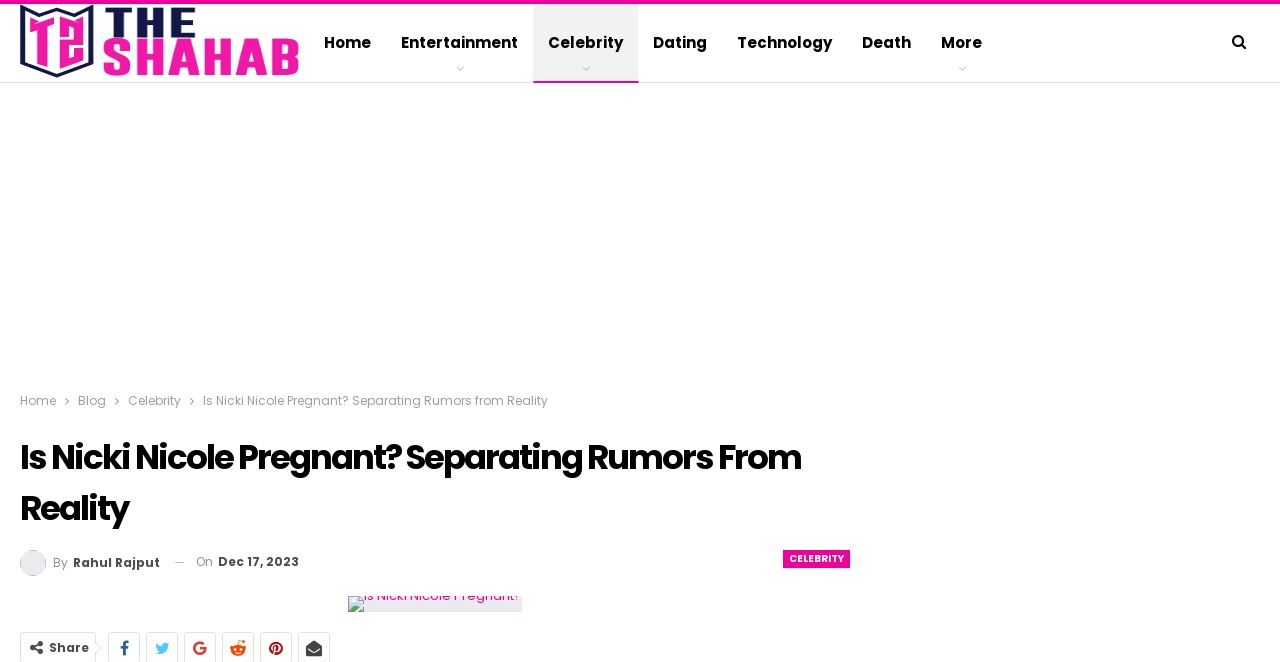What is the name of the celebrity in the article?
Offer a detailed and exhaustive answer to the question.

The article's title and content mention Nicki Nicole, a singing star from Argentina, indicating that she is the celebrity being referred to.